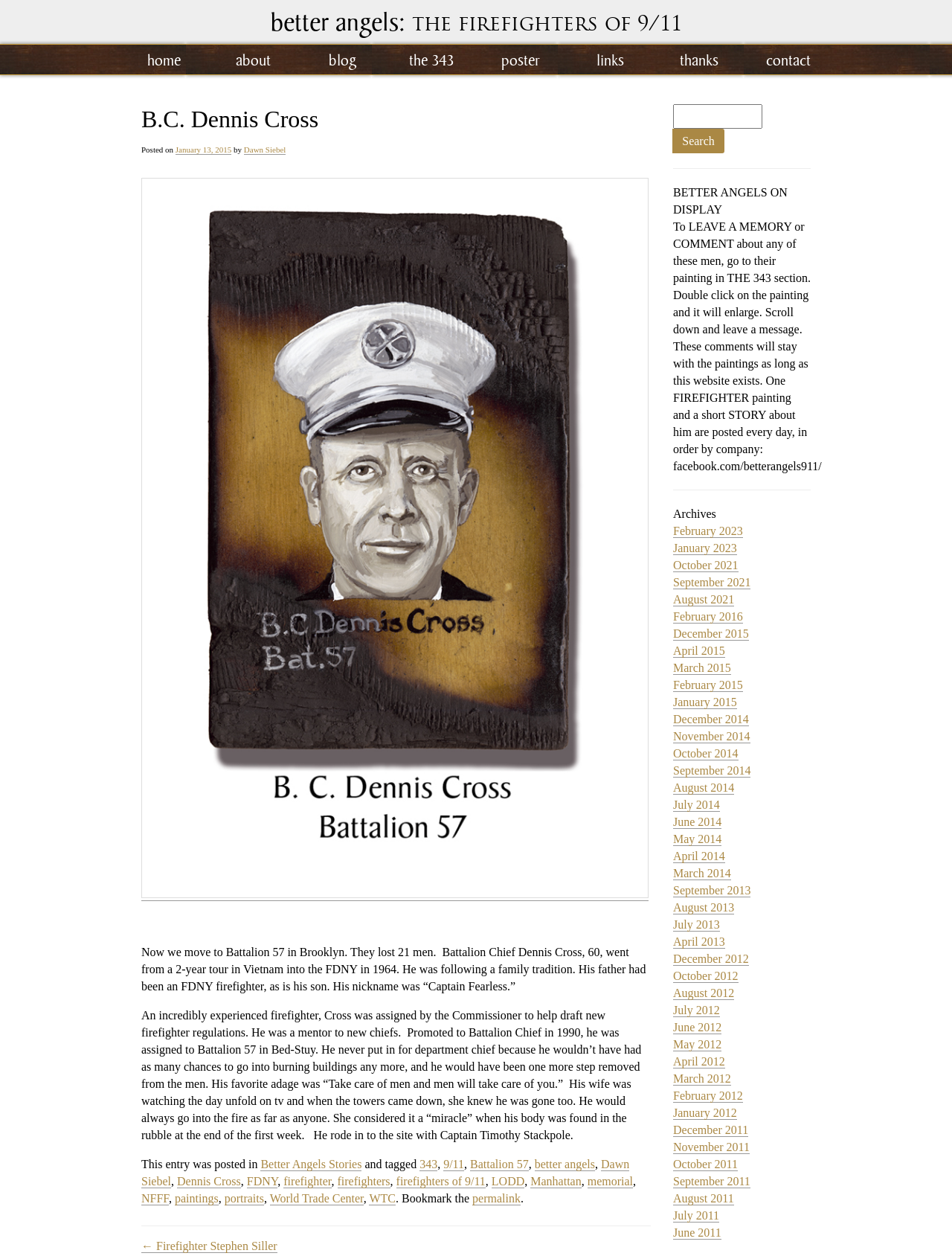Give a detailed account of the webpage's layout and content.

This webpage is dedicated to Battalion Chief Dennis Cross, a firefighter who lost his life in the 9/11 attacks. The page is divided into several sections. At the top, there is a navigation menu with links to various sections of the website, including "home", "about", "blog", and "the 343", which refers to the 343 firefighters who died on 9/11.

Below the navigation menu, there is a heading that reads "B.C. Dennis Cross" and a subheading that provides a brief description of Cross's life and career. To the right of the heading, there is a link to a Facebook page called "Better Angels: The Firefighters of 9/11".

The main content of the page is a biographical article about Dennis Cross, which describes his life, career, and personality. The article is accompanied by a photo of Cross, which is located to the left of the text. The article is divided into several paragraphs, each of which describes a different aspect of Cross's life, including his family, his career as a firefighter, and his personality.

Below the article, there are several links to related topics, including "Better Angels Stories", "343", "9/11", and "FDNY". There are also links to other articles about firefighters who died on 9/11, as well as a link to a memorial page.

To the right of the main content, there is a sidebar with several sections. The top section is a search bar, where users can search for specific topics or keywords. Below the search bar, there is a heading that reads "BETTER ANGELS ON DISPLAY", followed by a paragraph of text that explains how to leave a memory or comment about a firefighter.

Below this section, there is a heading that reads "Archives", followed by a list of links to archived articles and posts from previous months and years. The sidebar also includes a link to a painting of a firefighter, which is part of a series of paintings called "The 343".

Overall, the webpage is a tribute to Dennis Cross and the other firefighters who died on 9/11, and provides a wealth of information about their lives and careers.